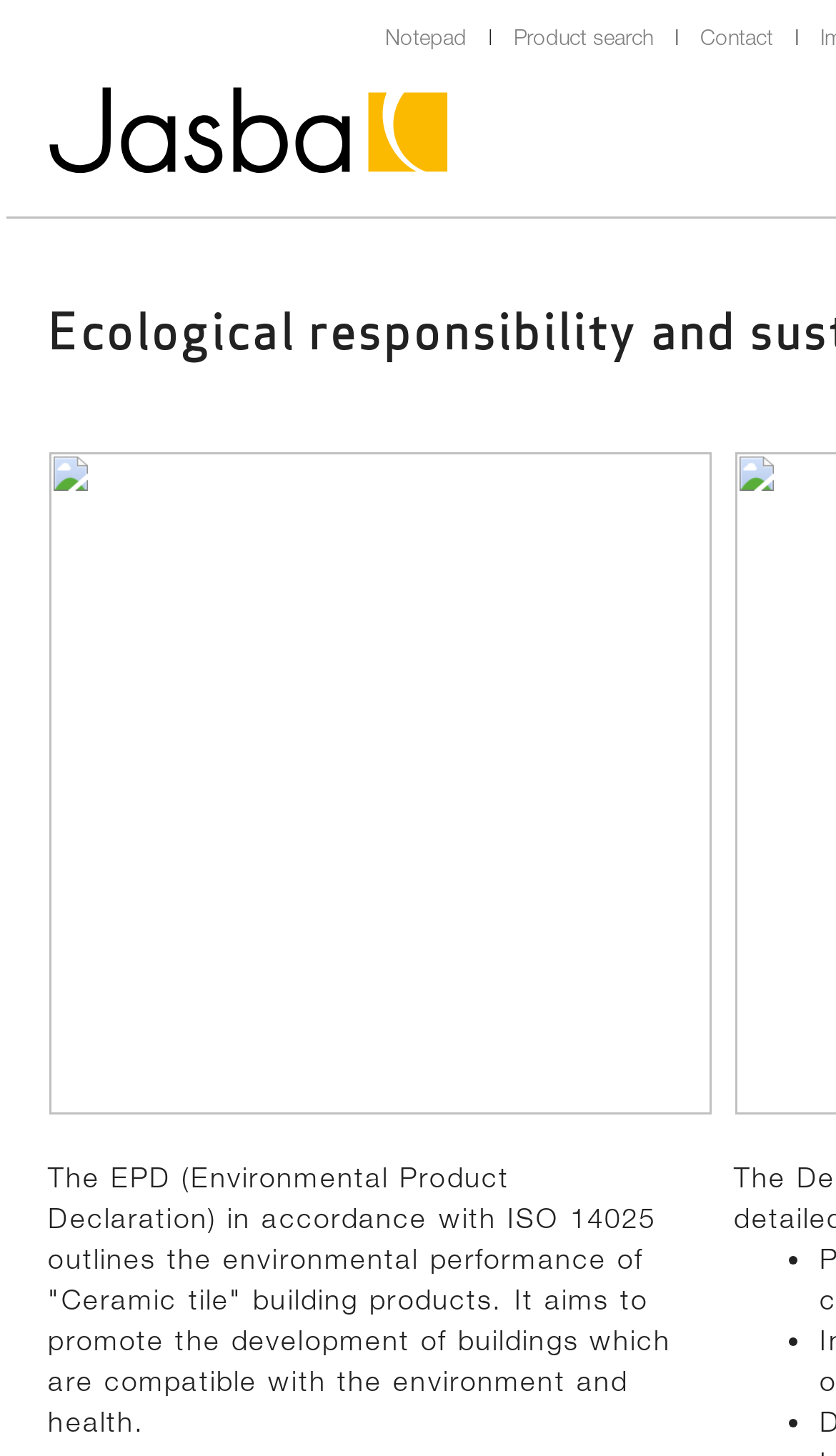Give the bounding box coordinates for the element described by: "parent_node: Notepad".

[0.058, 0.044, 0.535, 0.07]